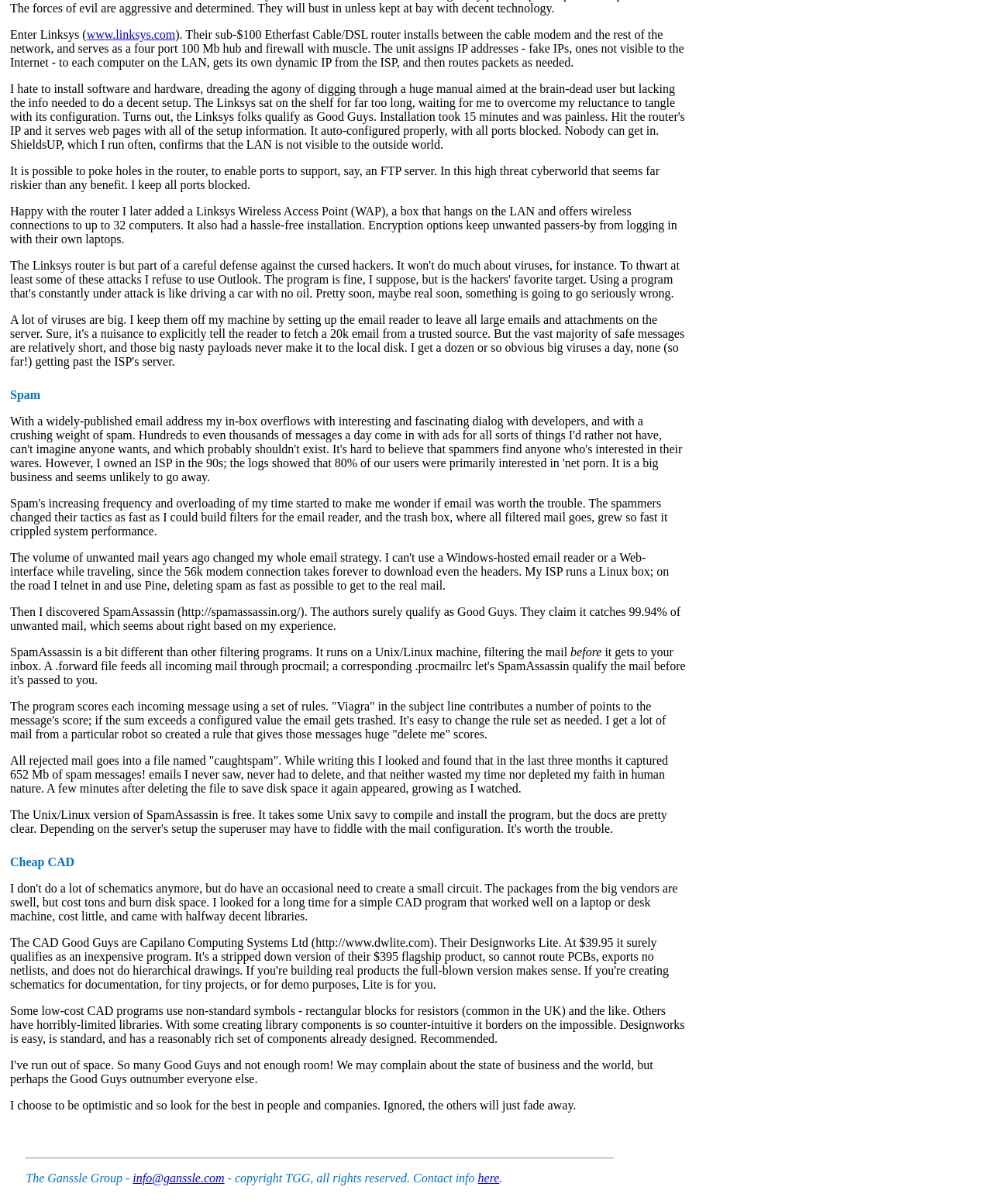Please provide a one-word or short phrase answer to the question:
What is the purpose of SpamAssassin?

Filtering unwanted mail